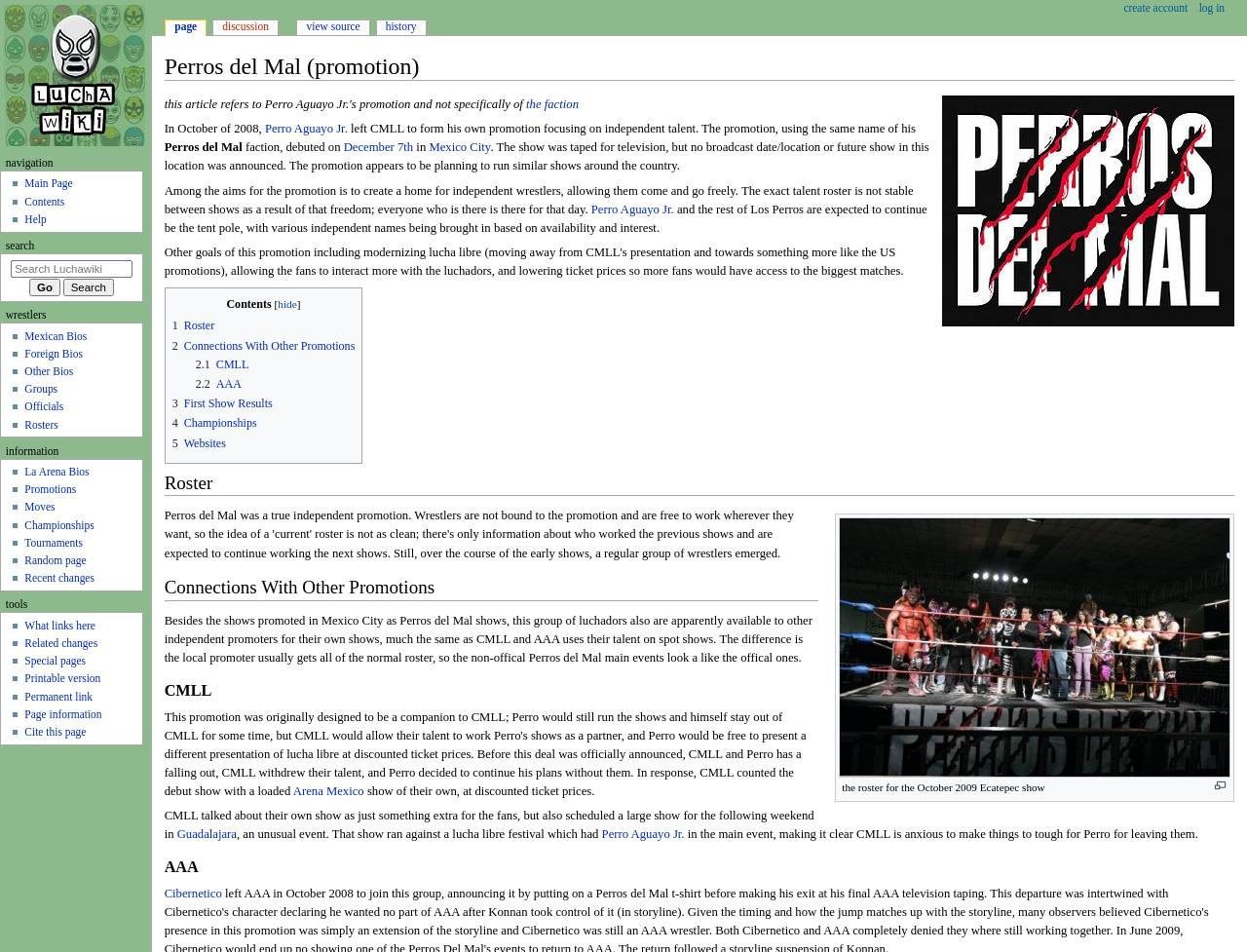What is the purpose of Perros del Mal?
Based on the image, answer the question with as much detail as possible.

The purpose of Perros del Mal can be inferred from the text 'Among the aims for the promotion is to create a home for independent wrestlers, allowing them come and go freely.'.